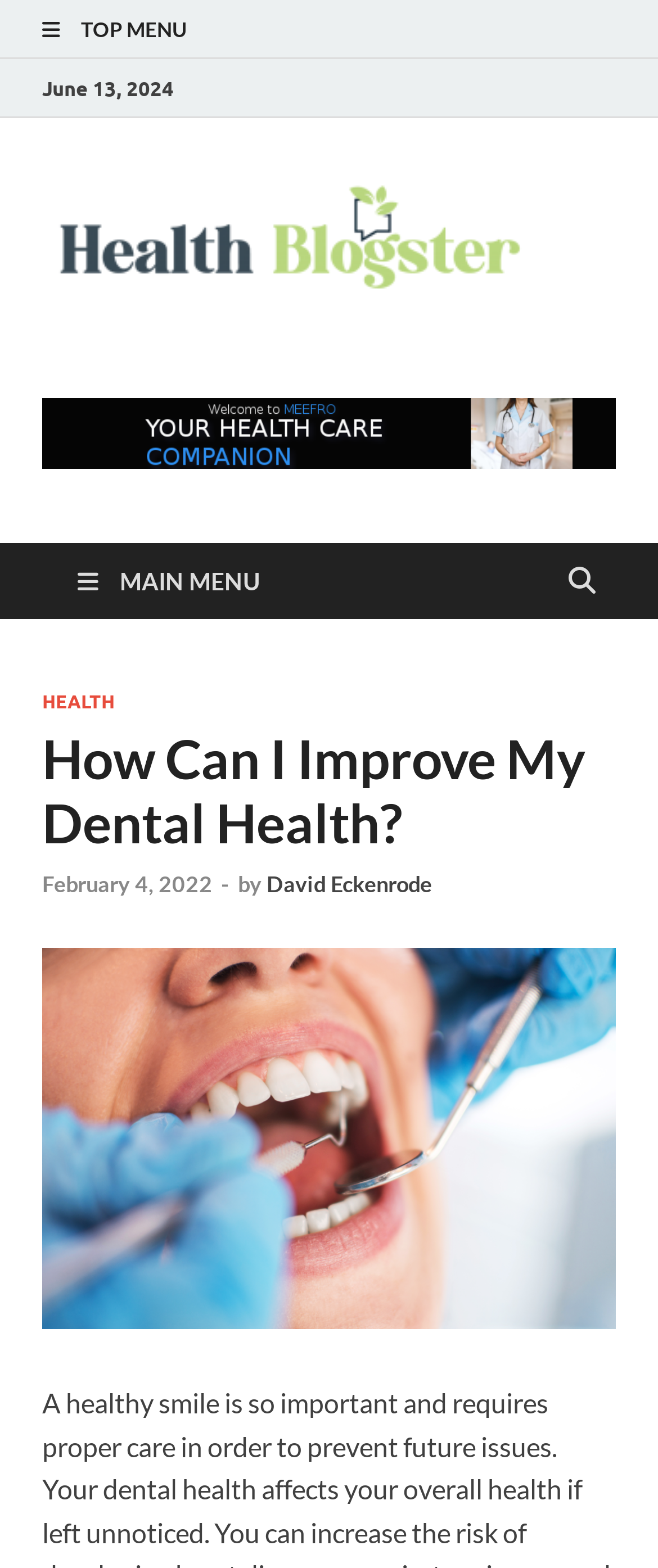Please determine the main heading text of this webpage.

How Can I Improve My Dental Health?